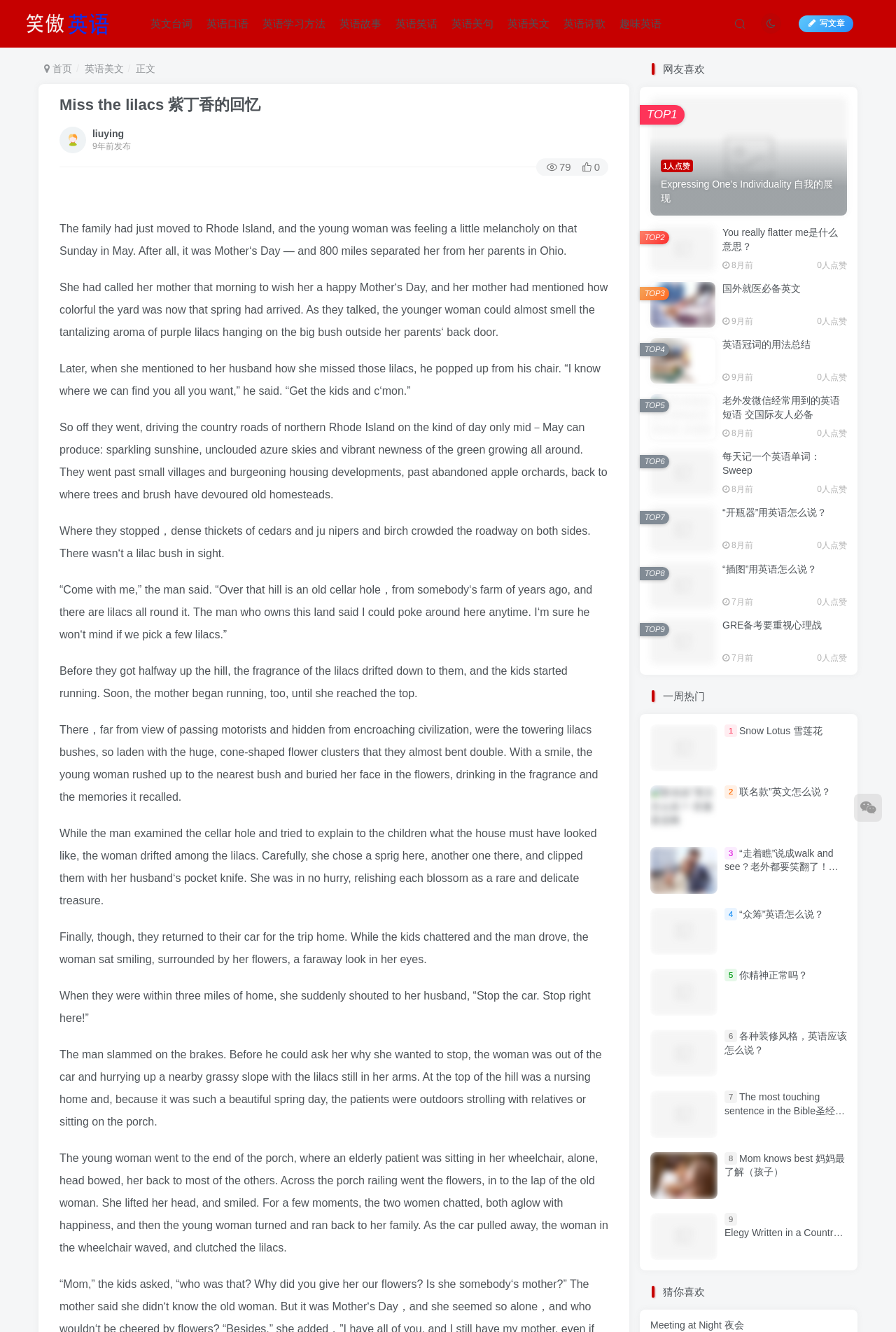Please identify the bounding box coordinates of the element's region that needs to be clicked to fulfill the following instruction: "read the story about lilacs". The bounding box coordinates should consist of four float numbers between 0 and 1, i.e., [left, top, right, bottom].

[0.066, 0.167, 0.644, 0.193]